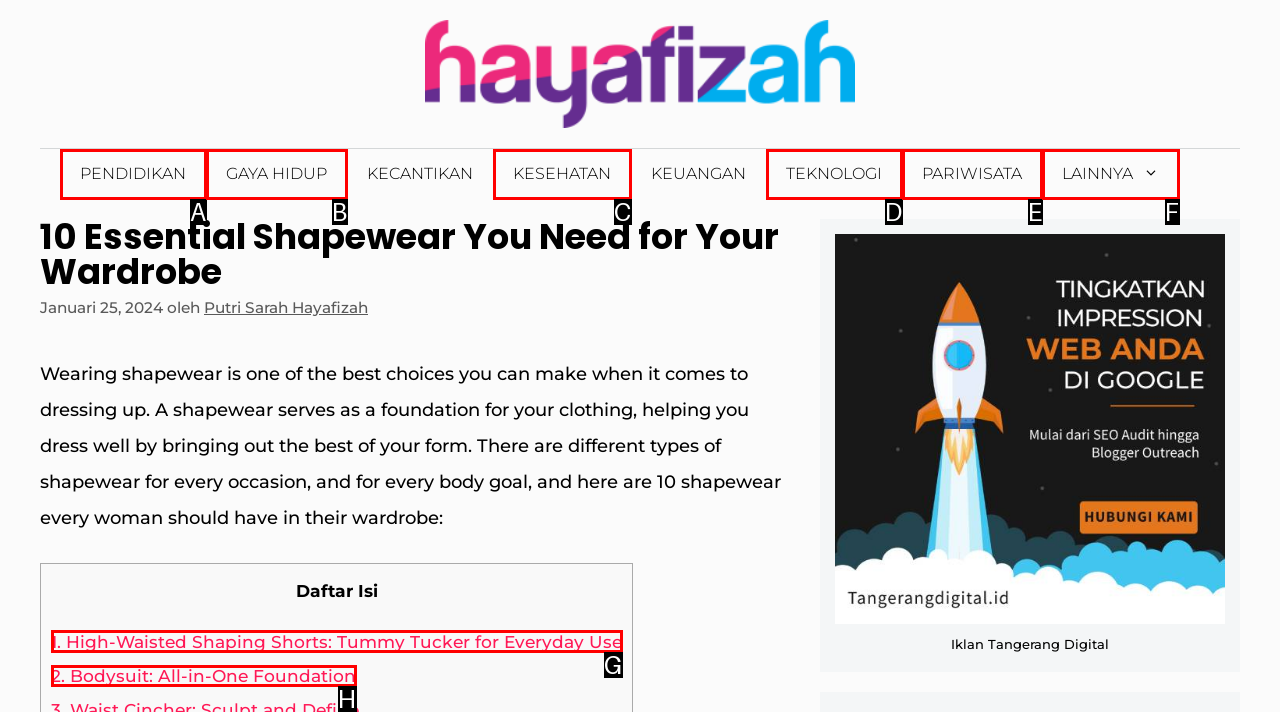Tell me the letter of the UI element I should click to accomplish the task: Learn about 'High-Waisted Shaping Shorts' based on the choices provided in the screenshot.

G